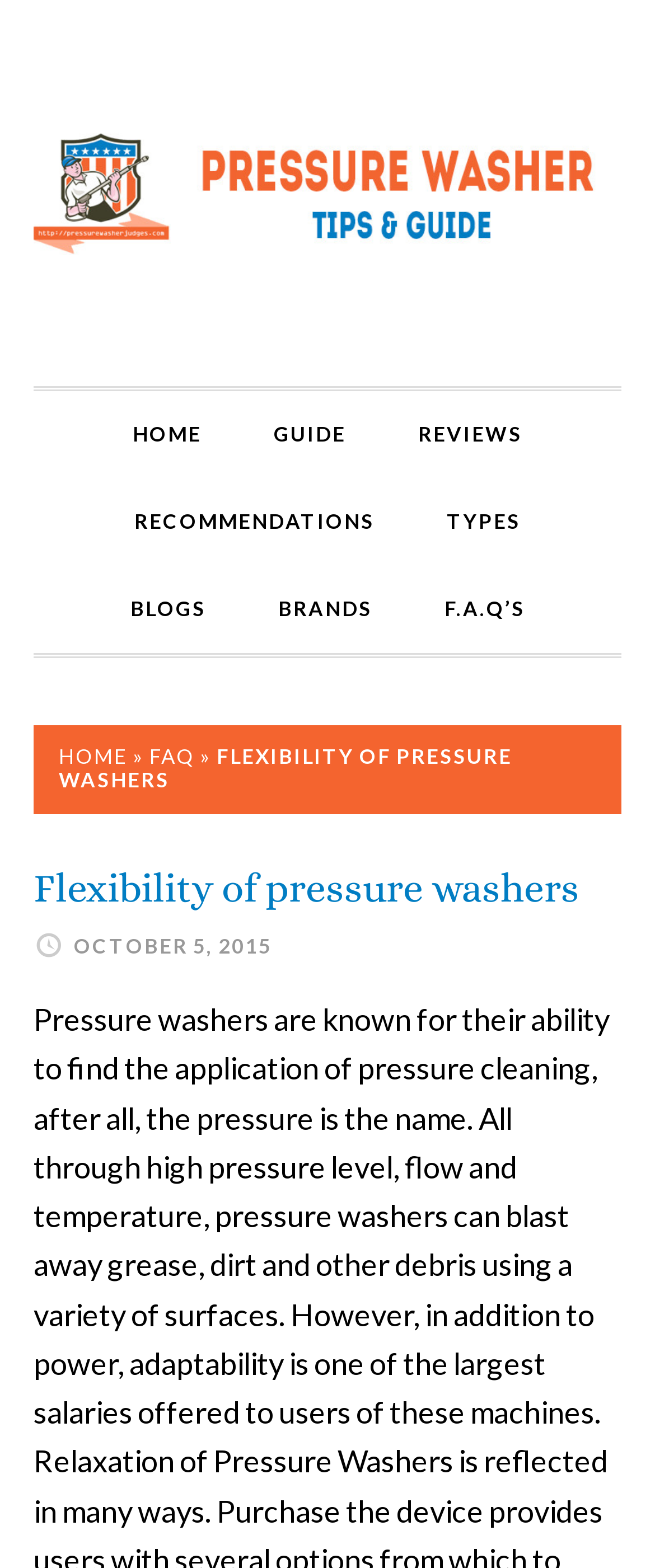Reply to the question below using a single word or brief phrase:
How many levels of headings are there?

2